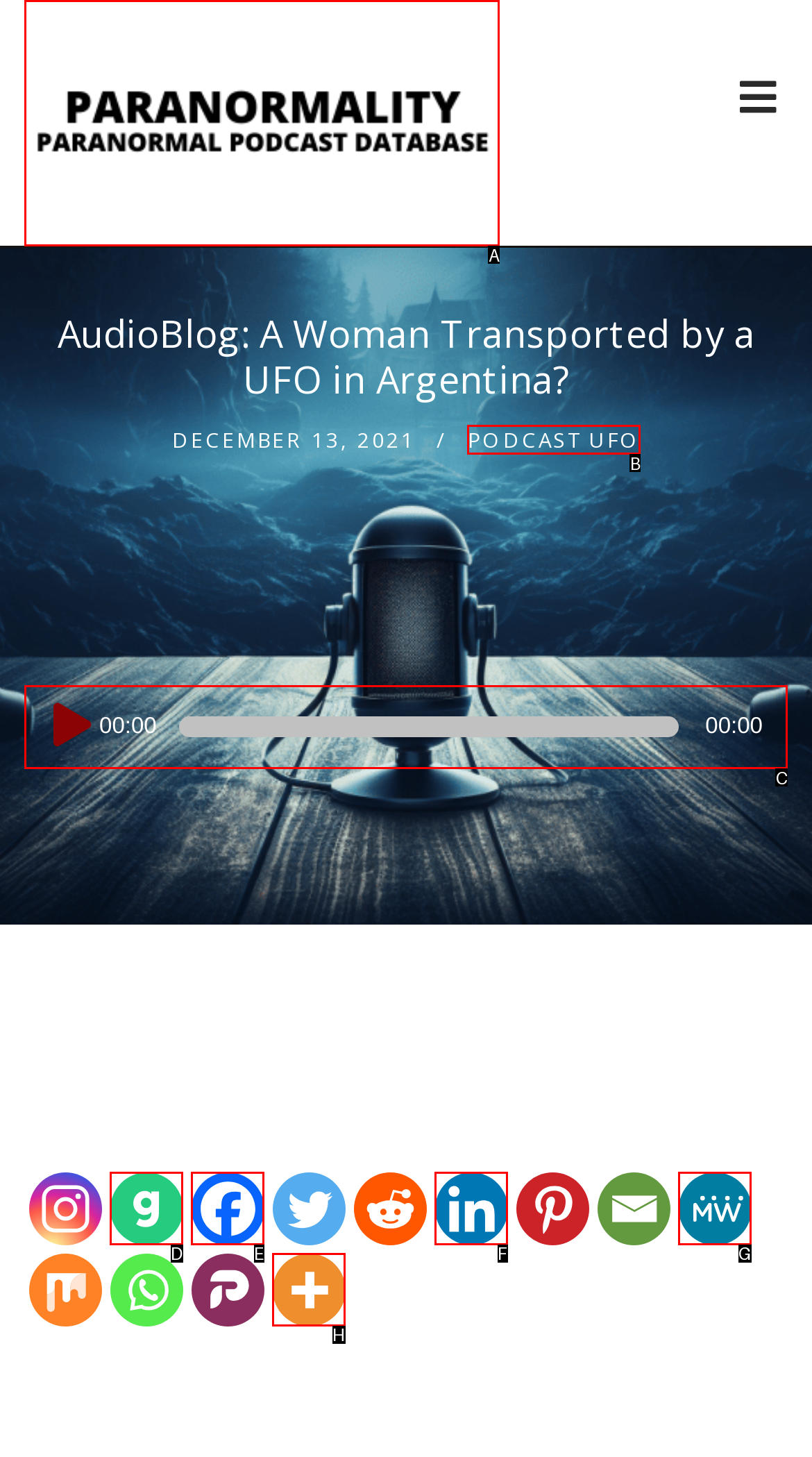Identify the letter of the UI element you should interact with to perform the task: Visit Paranormality Radio
Reply with the appropriate letter of the option.

A